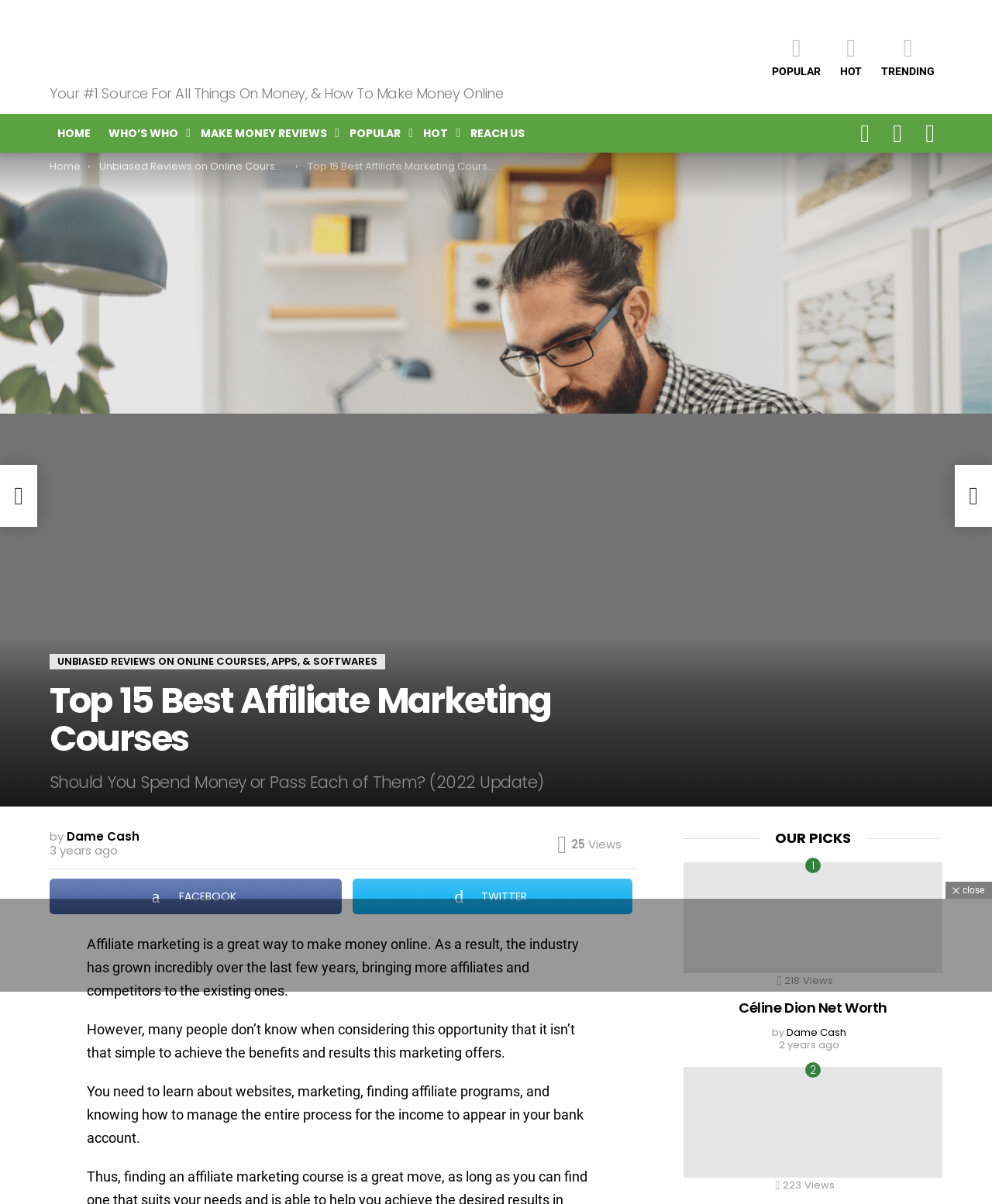Using the provided element description: "Search", identify the bounding box coordinates. The coordinates should be four floats between 0 and 1 in the order [left, top, right, bottom].

[0.892, 0.062, 0.917, 0.094]